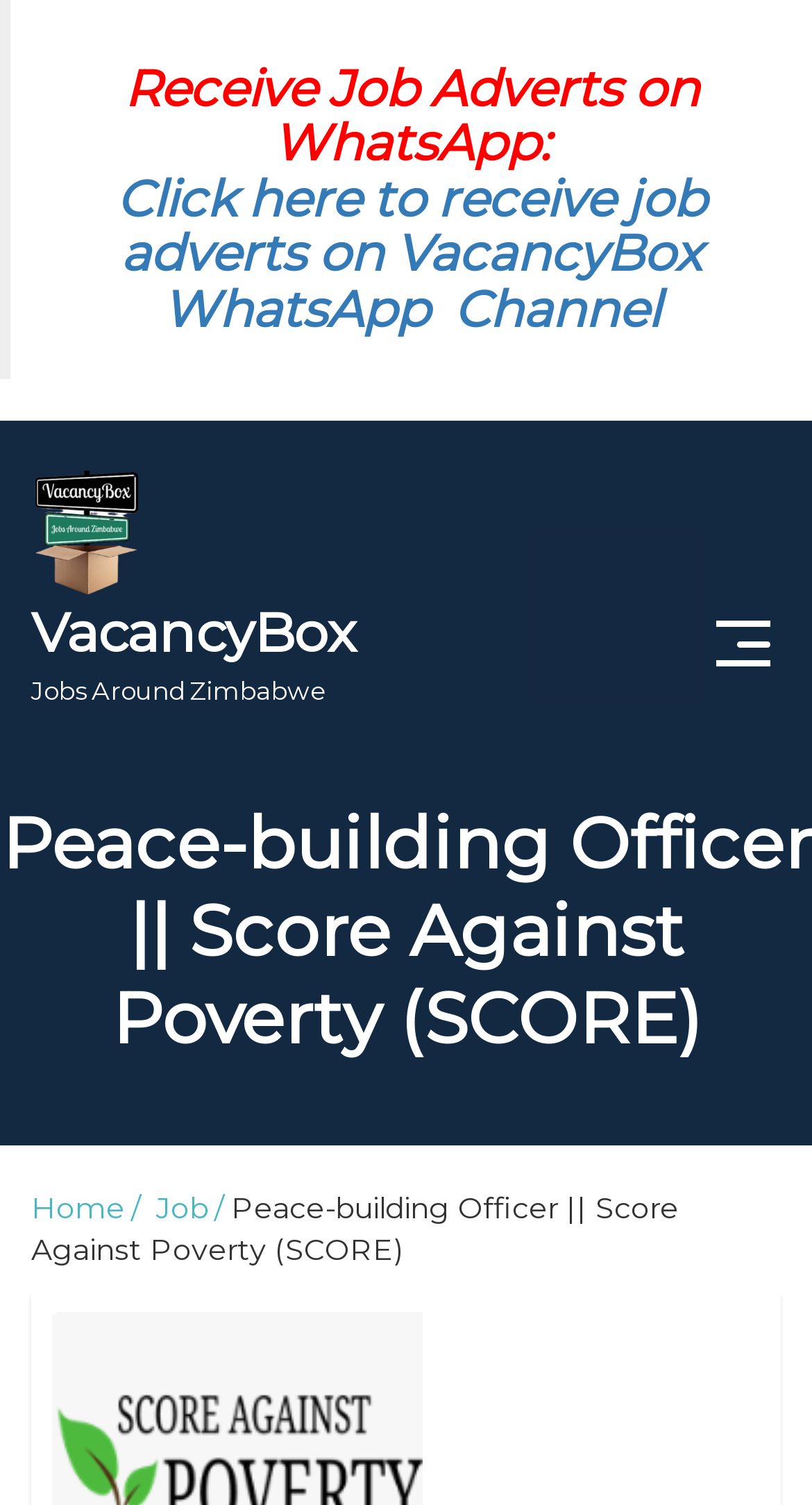Please pinpoint the bounding box coordinates for the region I should click to adhere to this instruction: "Click to receive job adverts on WhatsApp".

[0.144, 0.039, 0.869, 0.225]